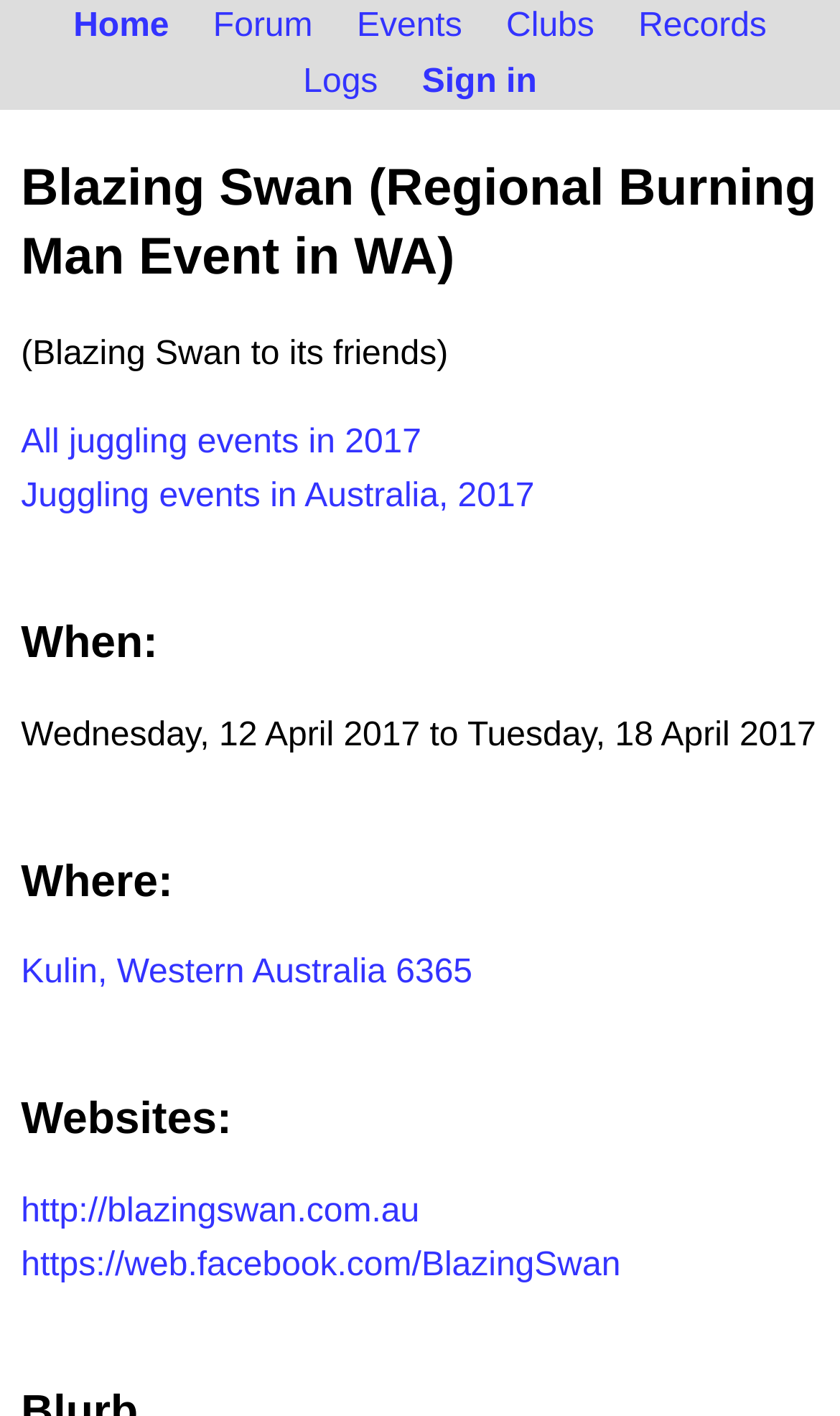Can you find the bounding box coordinates for the element that needs to be clicked to execute this instruction: "view events"? The coordinates should be given as four float numbers between 0 and 1, i.e., [left, top, right, bottom].

[0.404, 0.004, 0.571, 0.034]